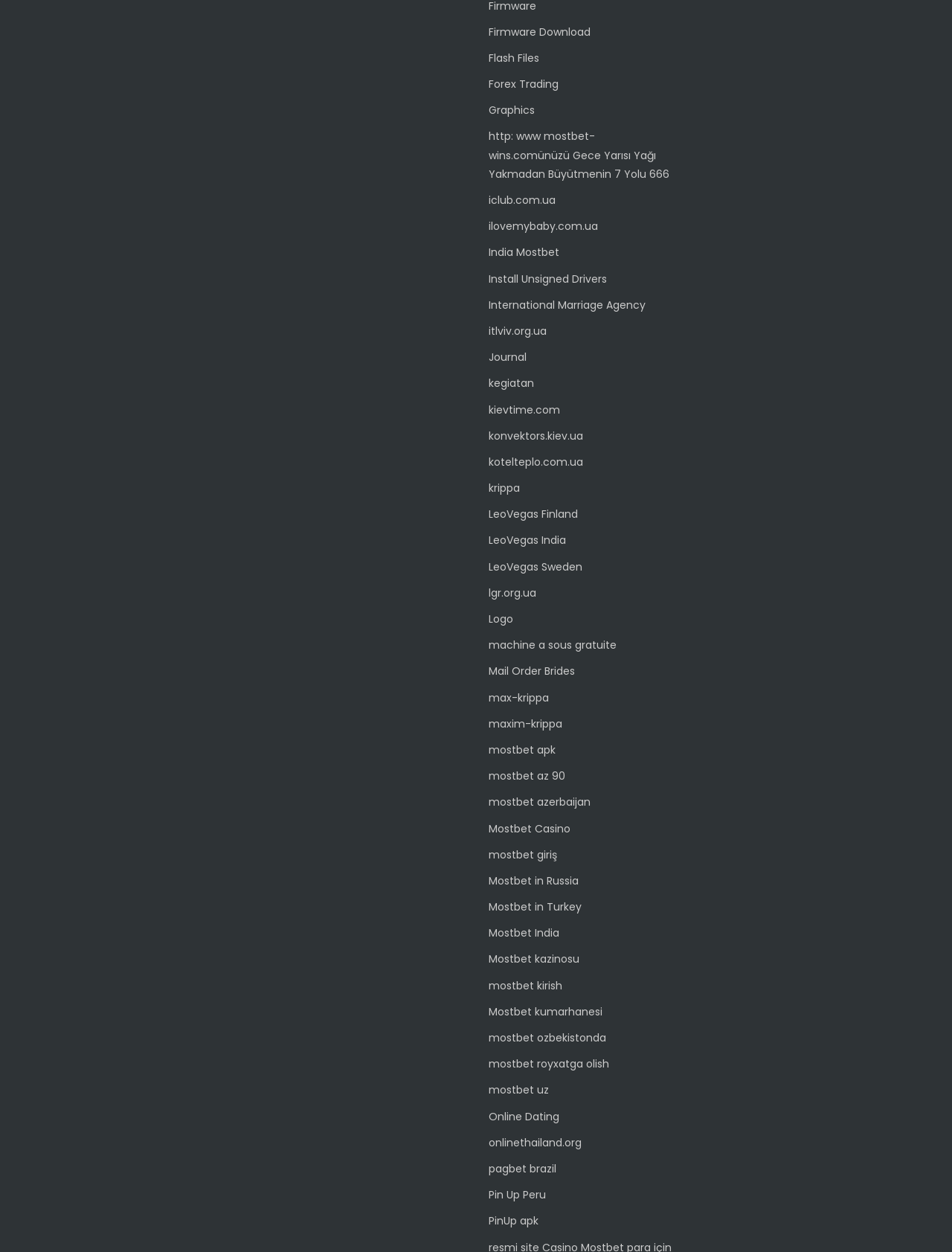Using the format (top-left x, top-left y, bottom-right x, bottom-right y), and given the element description, identify the bounding box coordinates within the screenshot: LeoVegas Sweden

[0.514, 0.447, 0.612, 0.459]